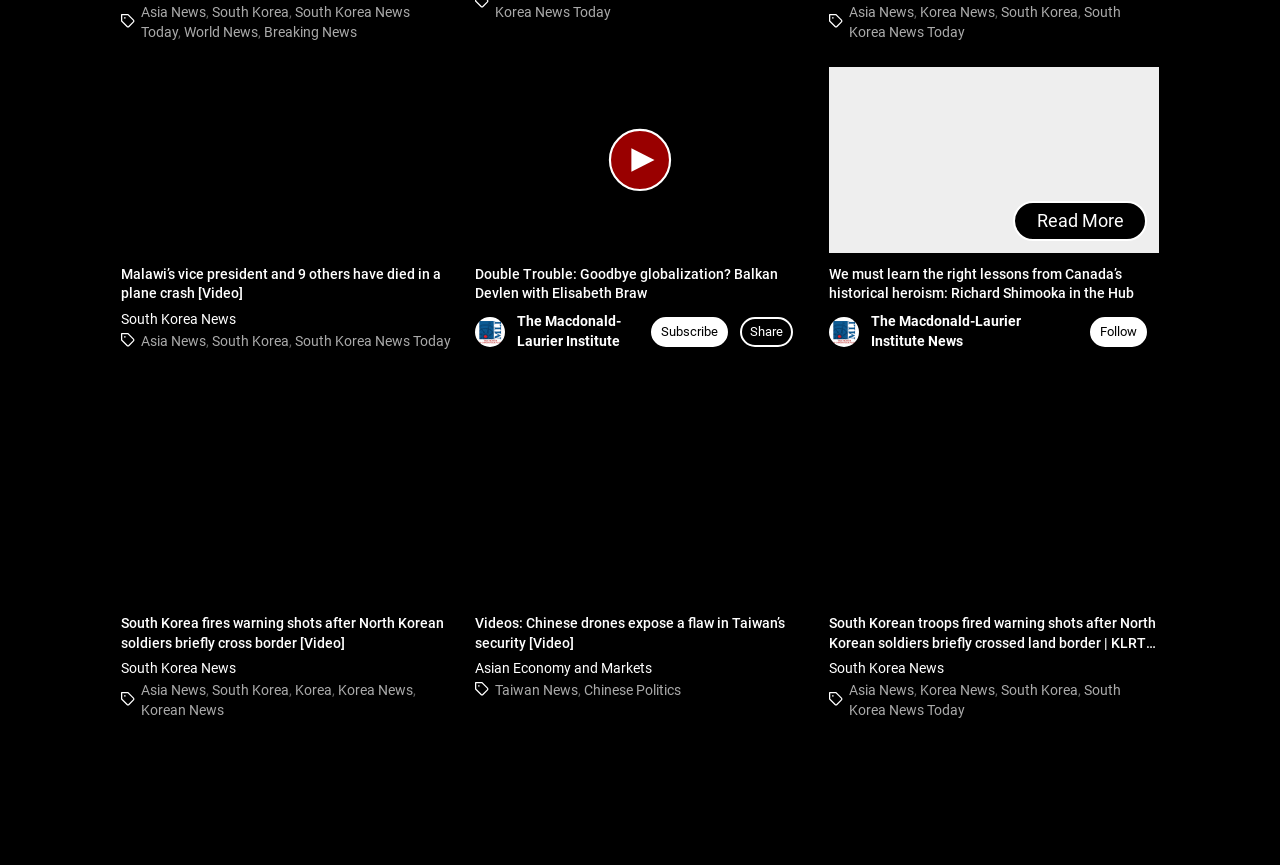Find the bounding box coordinates of the element I should click to carry out the following instruction: "Subscribe to The Macdonald-Laurier Institute".

[0.516, 0.374, 0.561, 0.392]